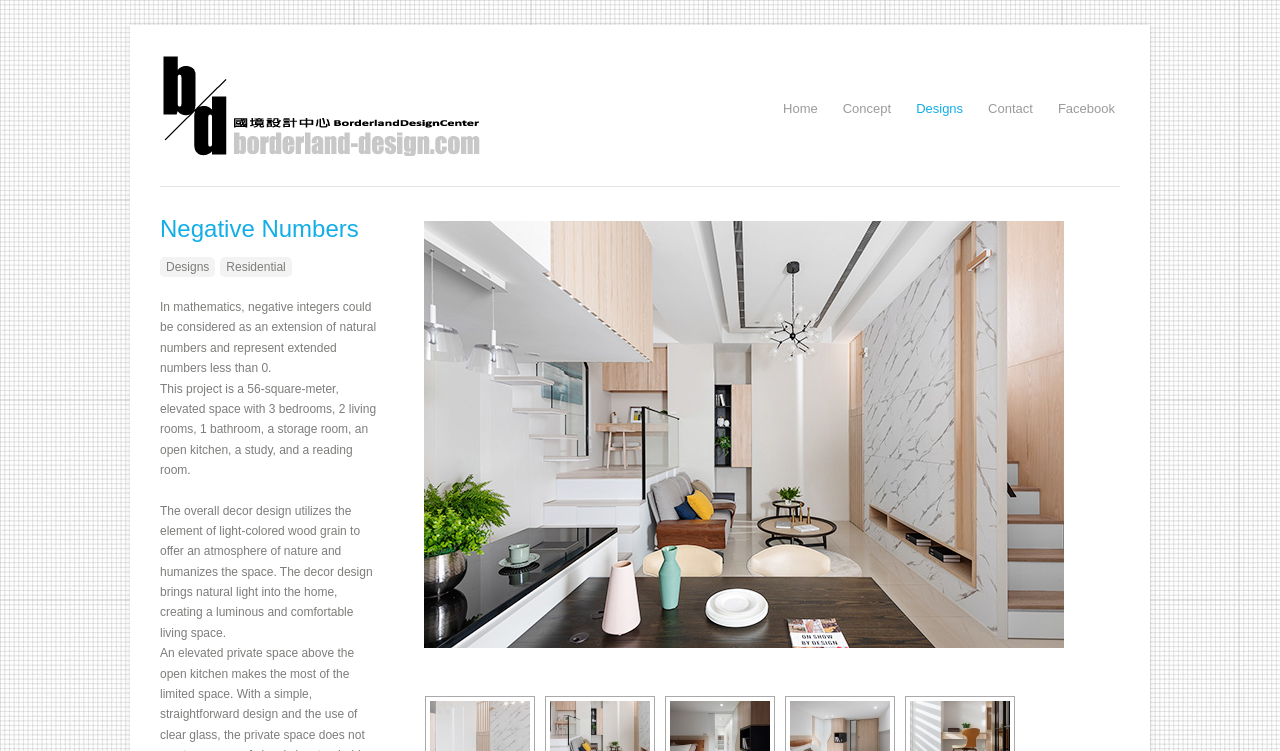Could you provide the bounding box coordinates for the portion of the screen to click to complete this instruction: "view the 'Contact' page"?

[0.772, 0.127, 0.807, 0.16]